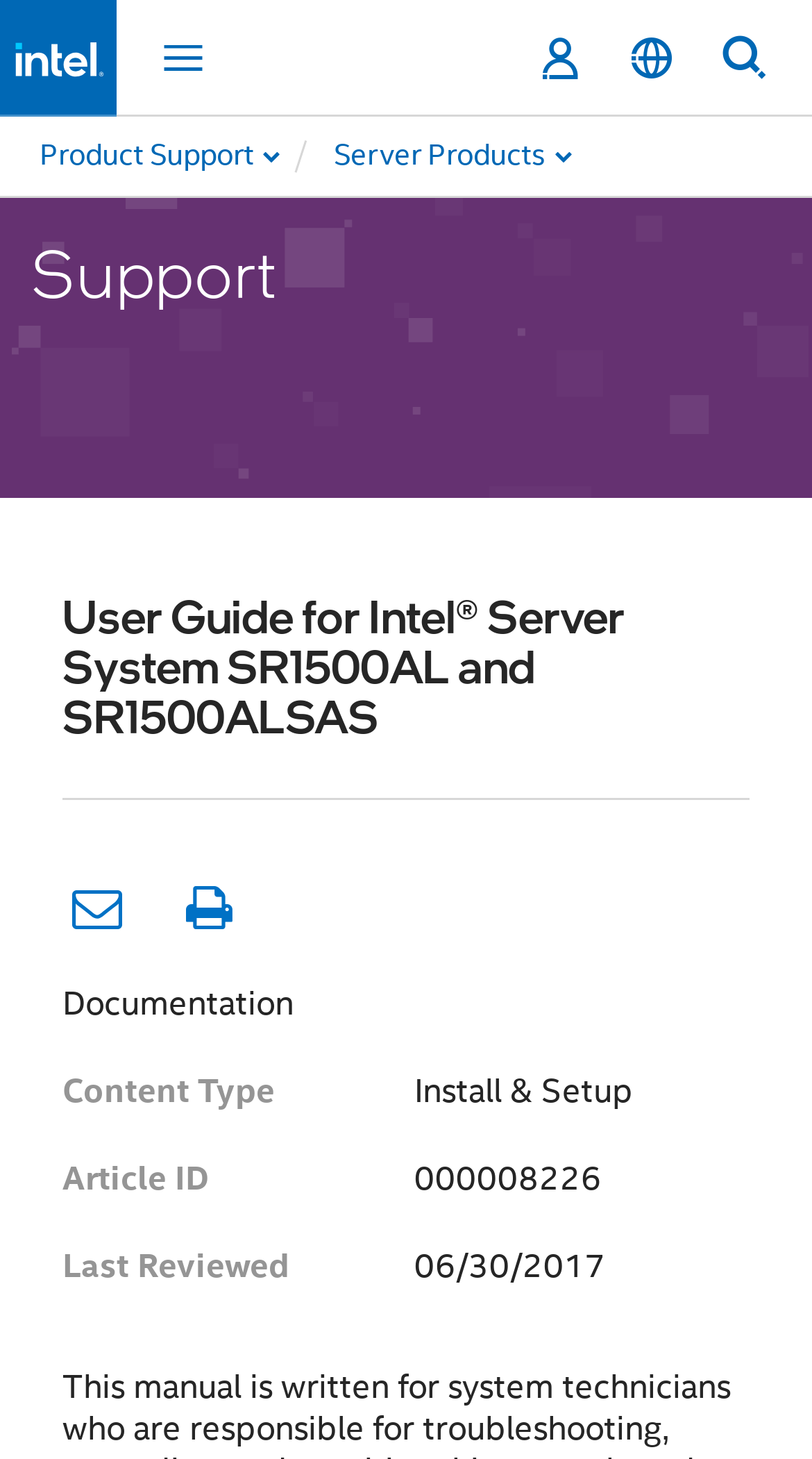Identify the bounding box of the UI element described as follows: "Toggle Navigation". Provide the coordinates as four float numbers in the range of 0 to 1 [left, top, right, bottom].

[0.187, 0.001, 0.264, 0.079]